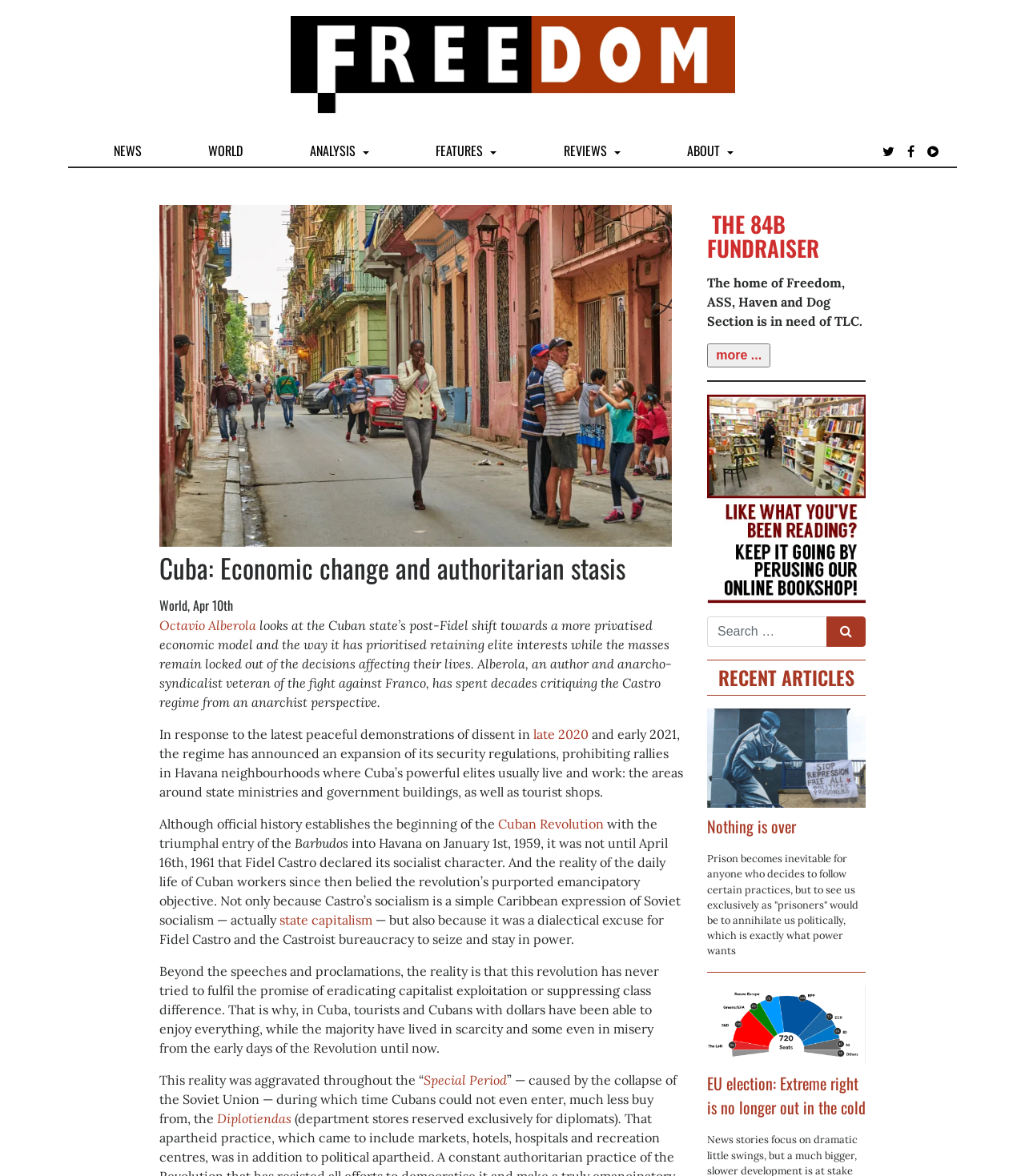Please indicate the bounding box coordinates for the clickable area to complete the following task: "Click on the 'NEWS' link". The coordinates should be specified as four float numbers between 0 and 1, i.e., [left, top, right, bottom].

[0.105, 0.115, 0.144, 0.142]